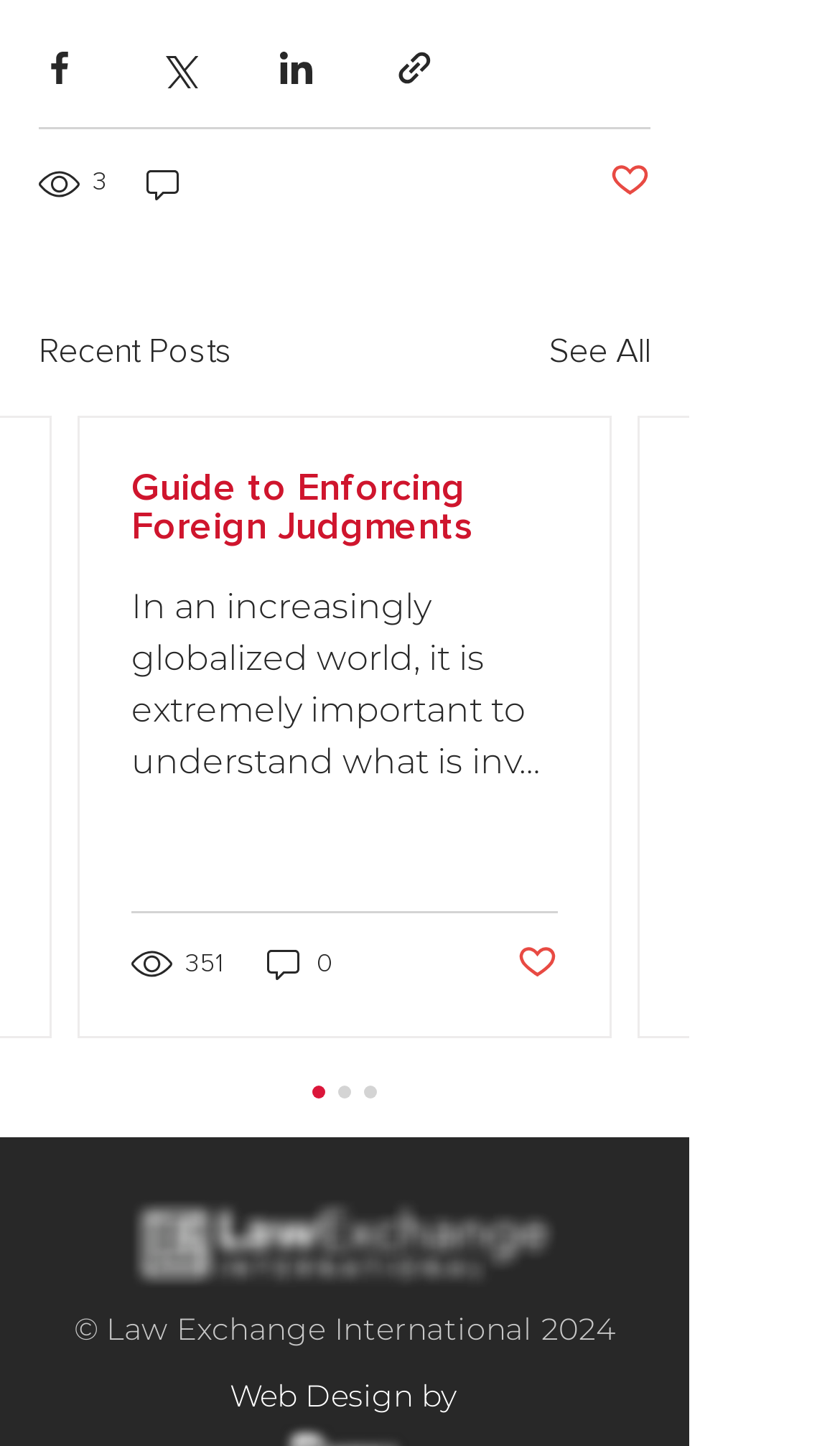Find the bounding box coordinates of the area that needs to be clicked in order to achieve the following instruction: "Read the article 'Guide to Enforcing Foreign Judgments'". The coordinates should be specified as four float numbers between 0 and 1, i.e., [left, top, right, bottom].

[0.156, 0.325, 0.664, 0.379]